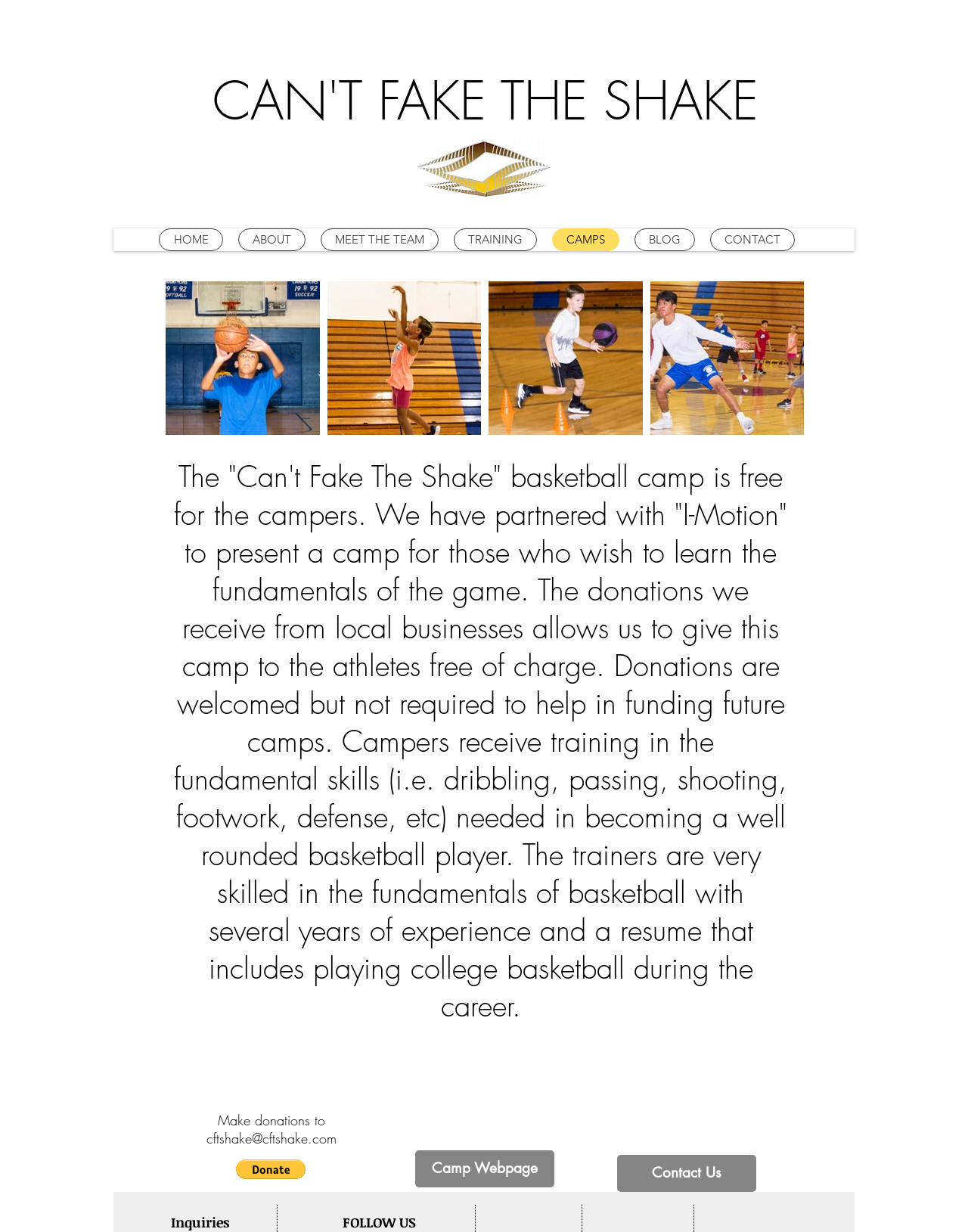Could you highlight the region that needs to be clicked to execute the instruction: "Click the 'Donate via PayPal' button"?

[0.244, 0.941, 0.316, 0.957]